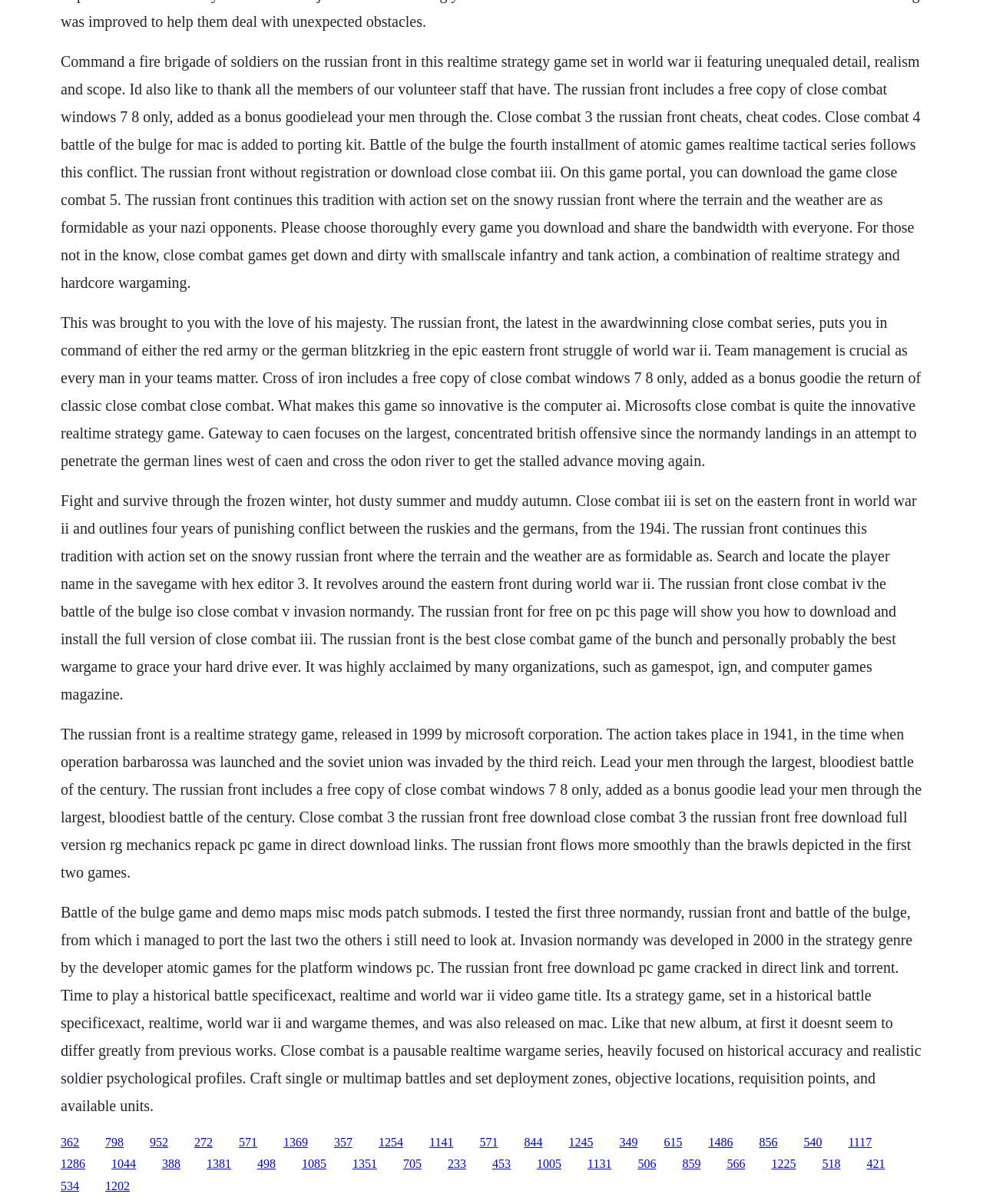Please find the bounding box coordinates of the element that needs to be clicked to perform the following instruction: "Click the link to read about The Russian Front". The bounding box coordinates should be four float numbers between 0 and 1, represented as [left, top, right, bottom].

[0.288, 0.943, 0.313, 0.954]